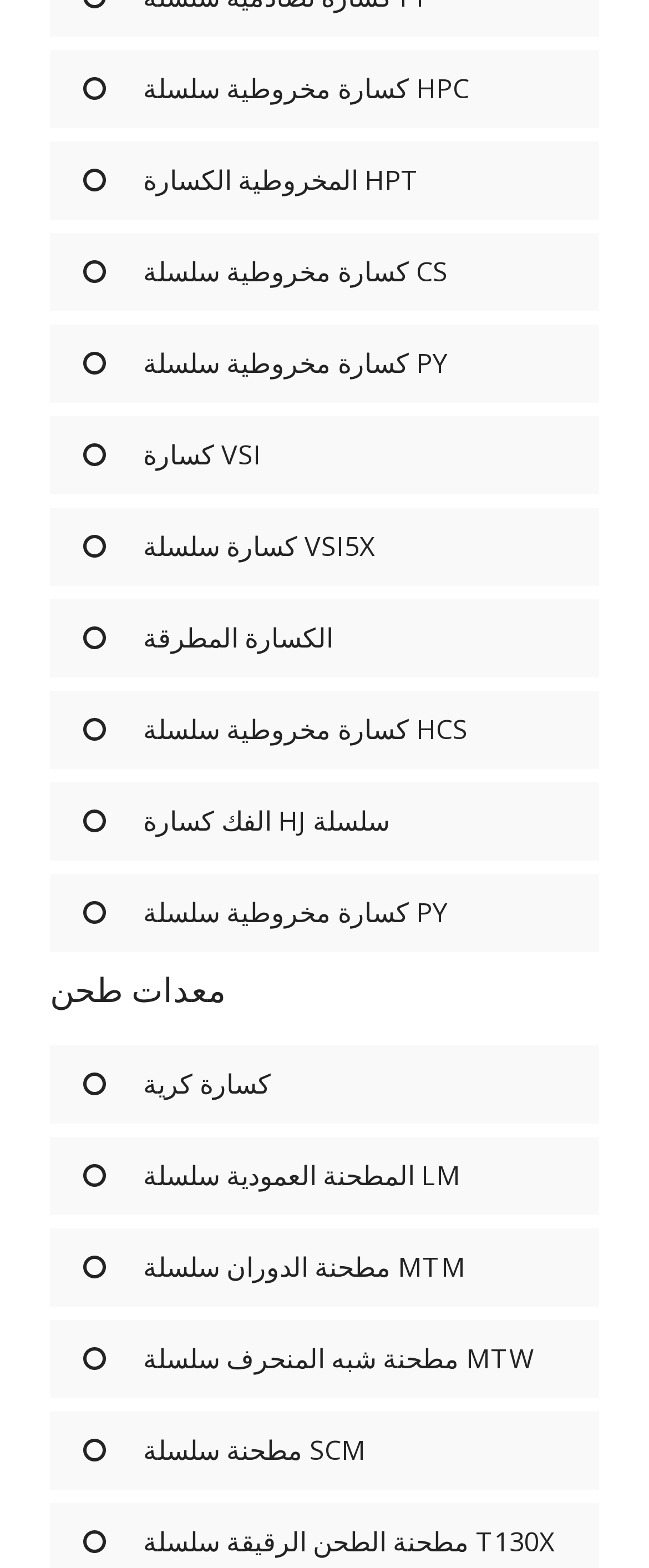Please provide a brief answer to the question using only one word or phrase: 
Are there any jaw crushers listed?

Yes